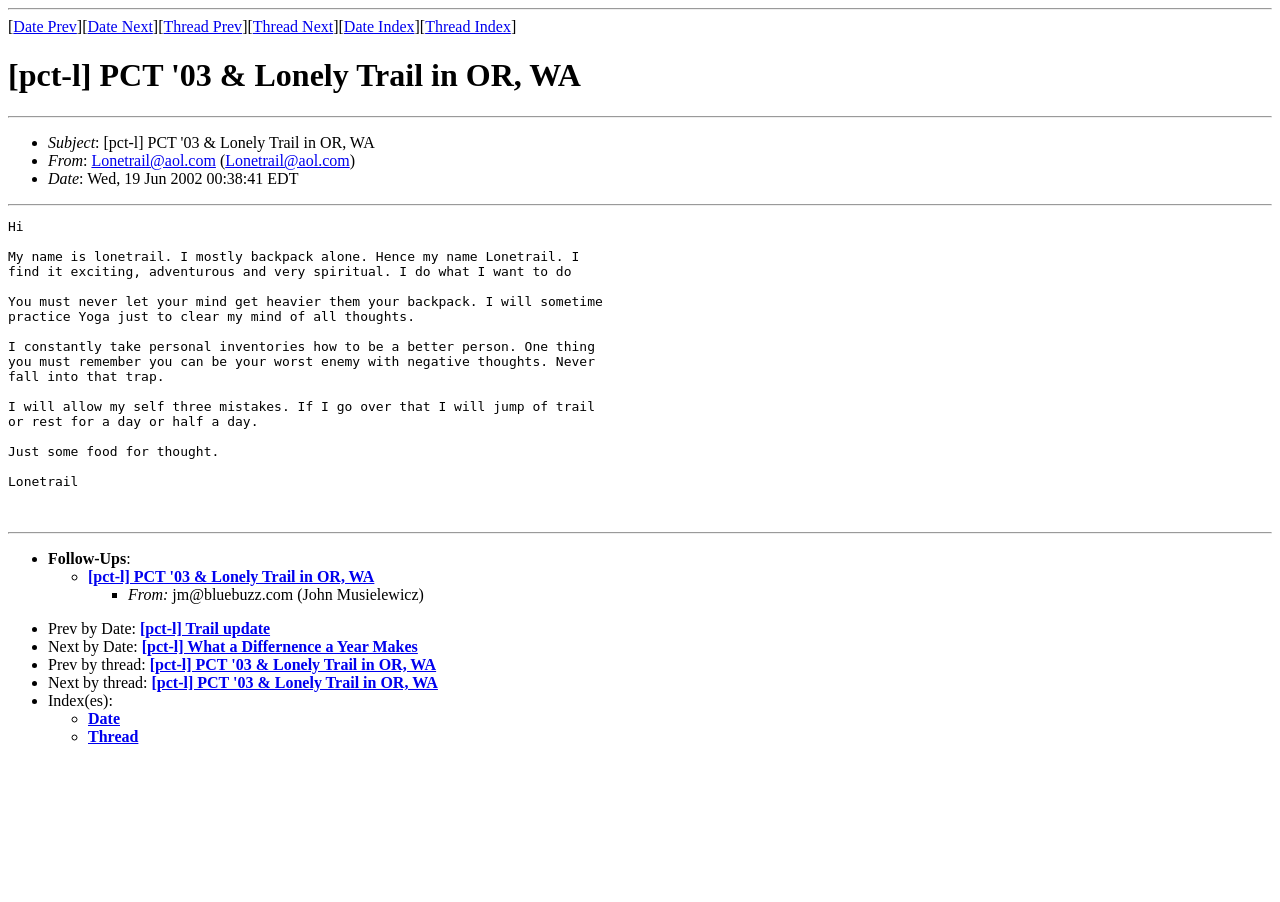Please identify the bounding box coordinates of the clickable area that will fulfill the following instruction: "Go to previous date". The coordinates should be in the format of four float numbers between 0 and 1, i.e., [left, top, right, bottom].

[0.01, 0.02, 0.06, 0.039]